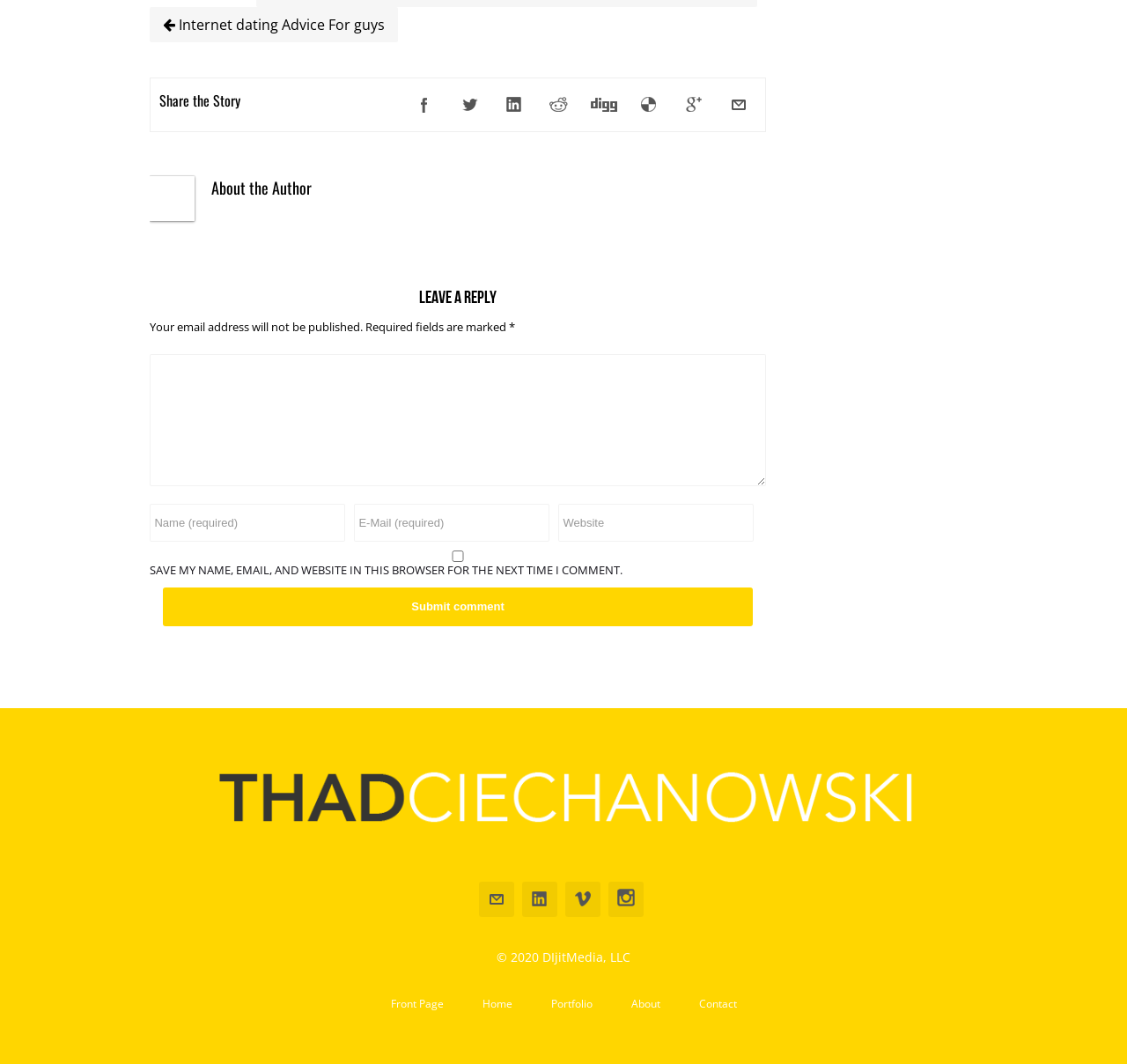Review the image closely and give a comprehensive answer to the question: What is the title of the article?

The title of the article can be found in the link element with the text 'Internet dating Advice For guys' at the top of the webpage.